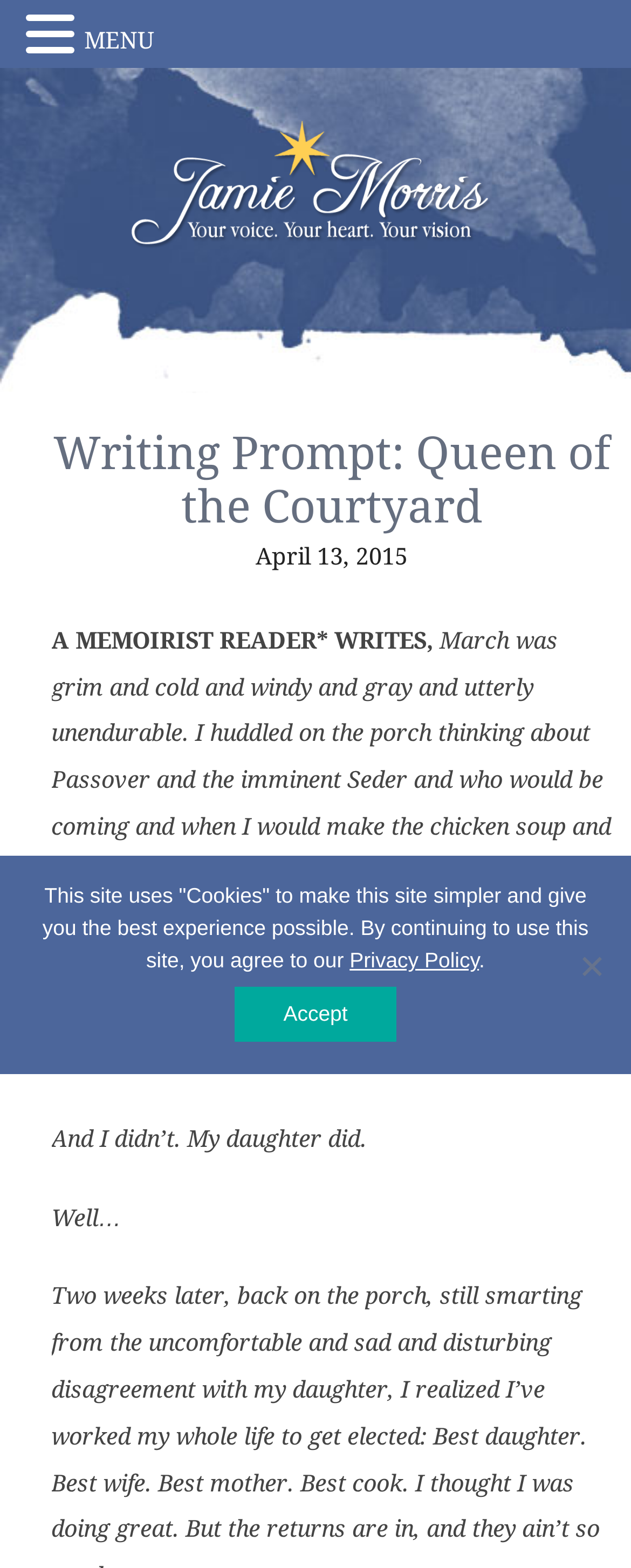What is the author thinking about at the beginning of the passage?
Using the image as a reference, answer the question with a short word or phrase.

Passover